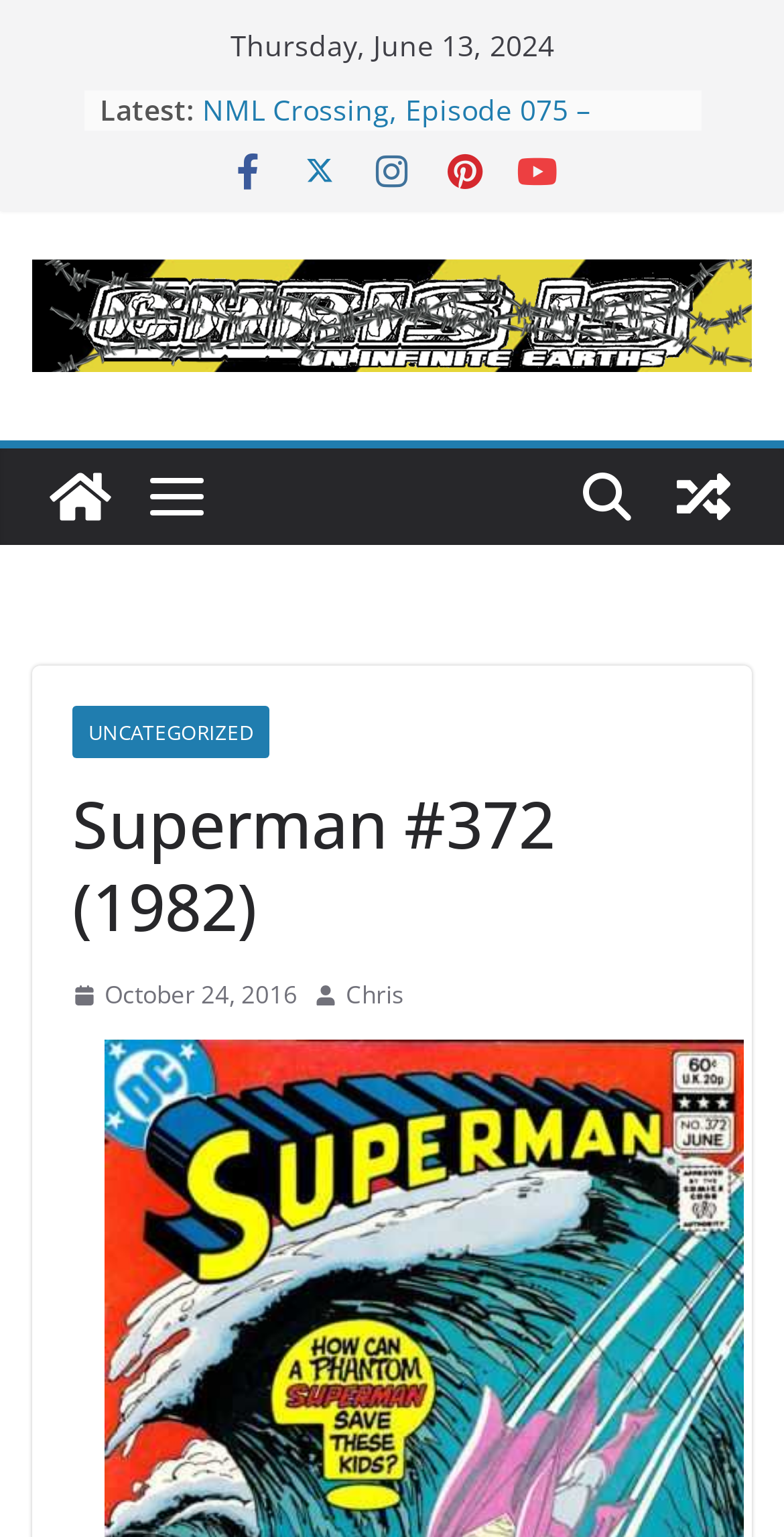Identify the bounding box coordinates for the element you need to click to achieve the following task: "Read NML Crossing, Episode 077 – Batman: Legends of the Dark Knight #120 (1999)". Provide the bounding box coordinates as four float numbers between 0 and 1, in the form [left, top, right, bottom].

[0.258, 0.059, 0.755, 0.136]